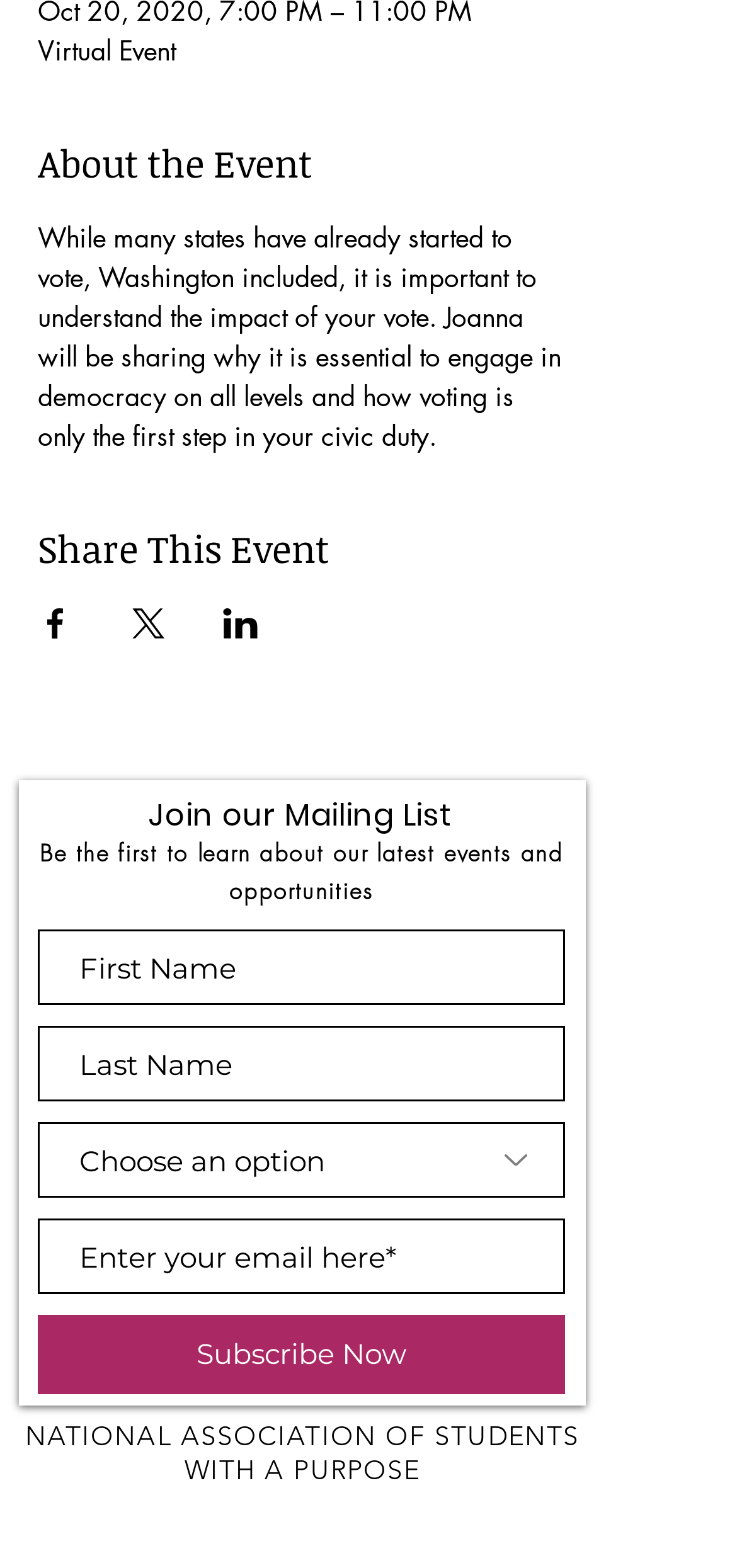Provide a brief response in the form of a single word or phrase:
What is the purpose of the 'Subscribe Now' button?

To subscribe to the mailing list